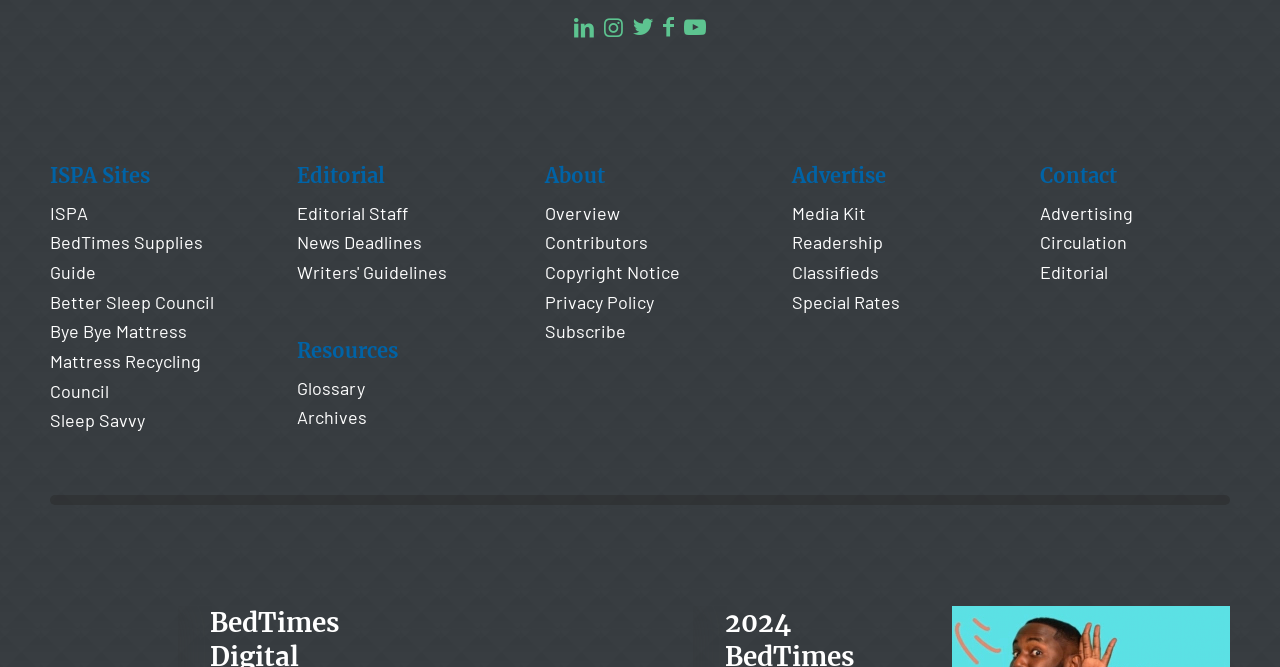Please identify the bounding box coordinates of the element's region that I should click in order to complete the following instruction: "Visit LinkedIn". The bounding box coordinates consist of four float numbers between 0 and 1, i.e., [left, top, right, bottom].

[0.448, 0.018, 0.464, 0.064]